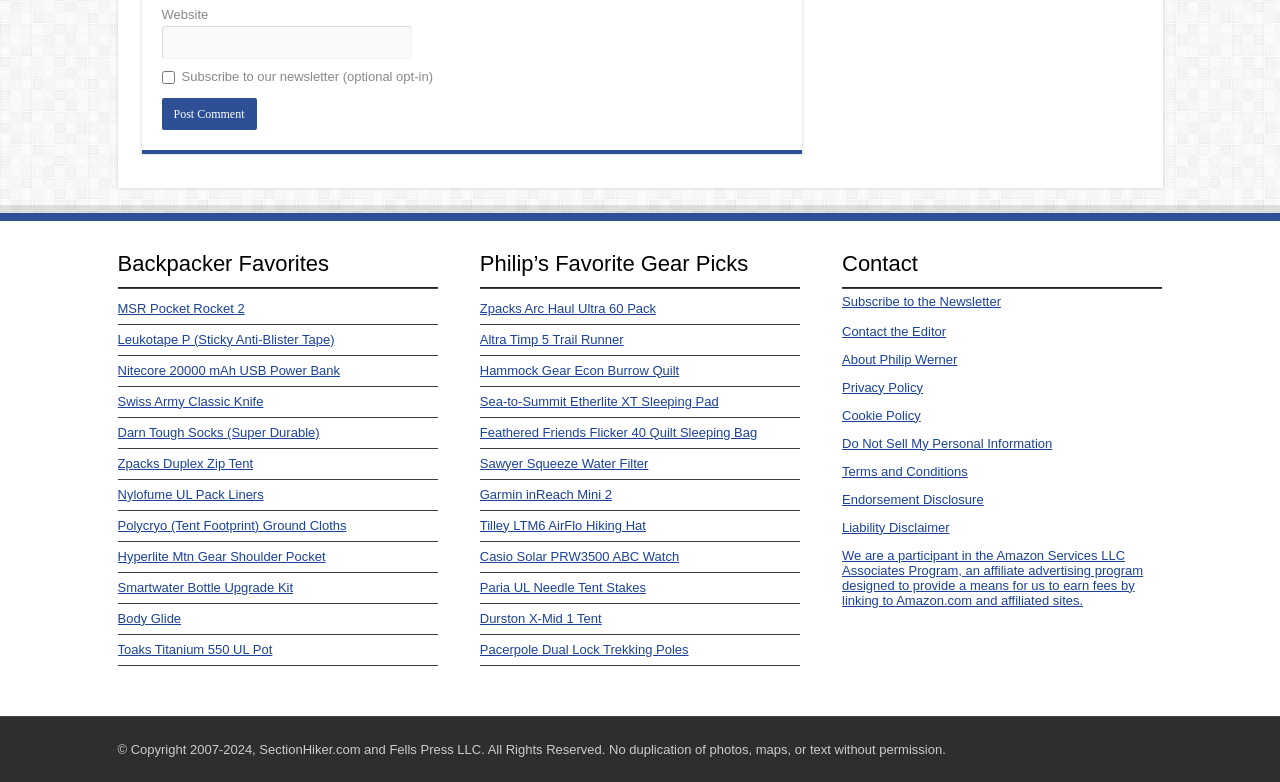What type of gear is listed on the webpage?
Provide an in-depth answer to the question, covering all aspects.

I found the answer by looking at the links listed on the webpage, which include items such as tents, sleeping bags, and hiking poles. These items are commonly used for backpacking, suggesting that the webpage is focused on backpacking gear.